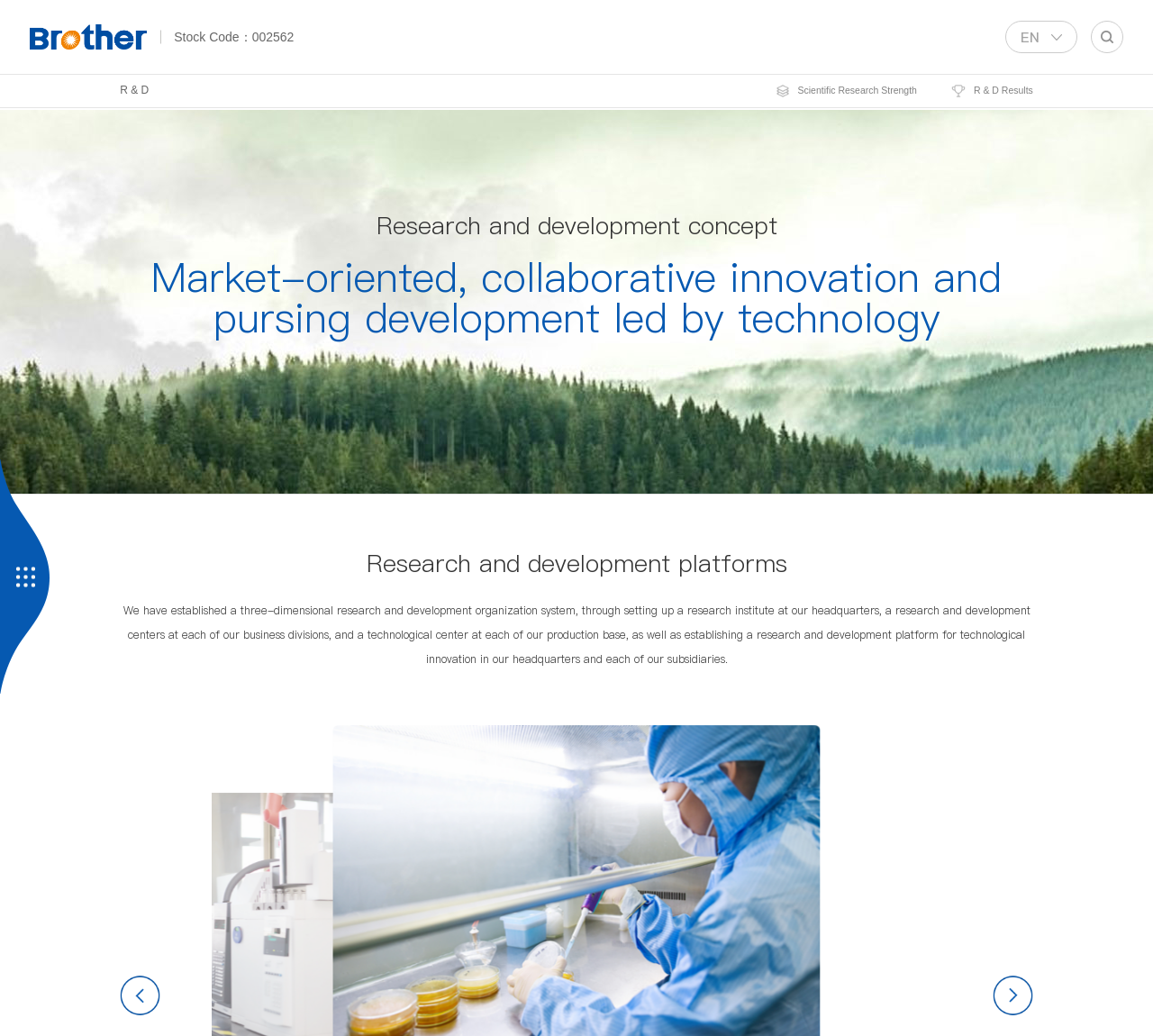What type of organization system has Brother Enterprises established?
Please provide a single word or phrase as your answer based on the image.

Three-dimensional